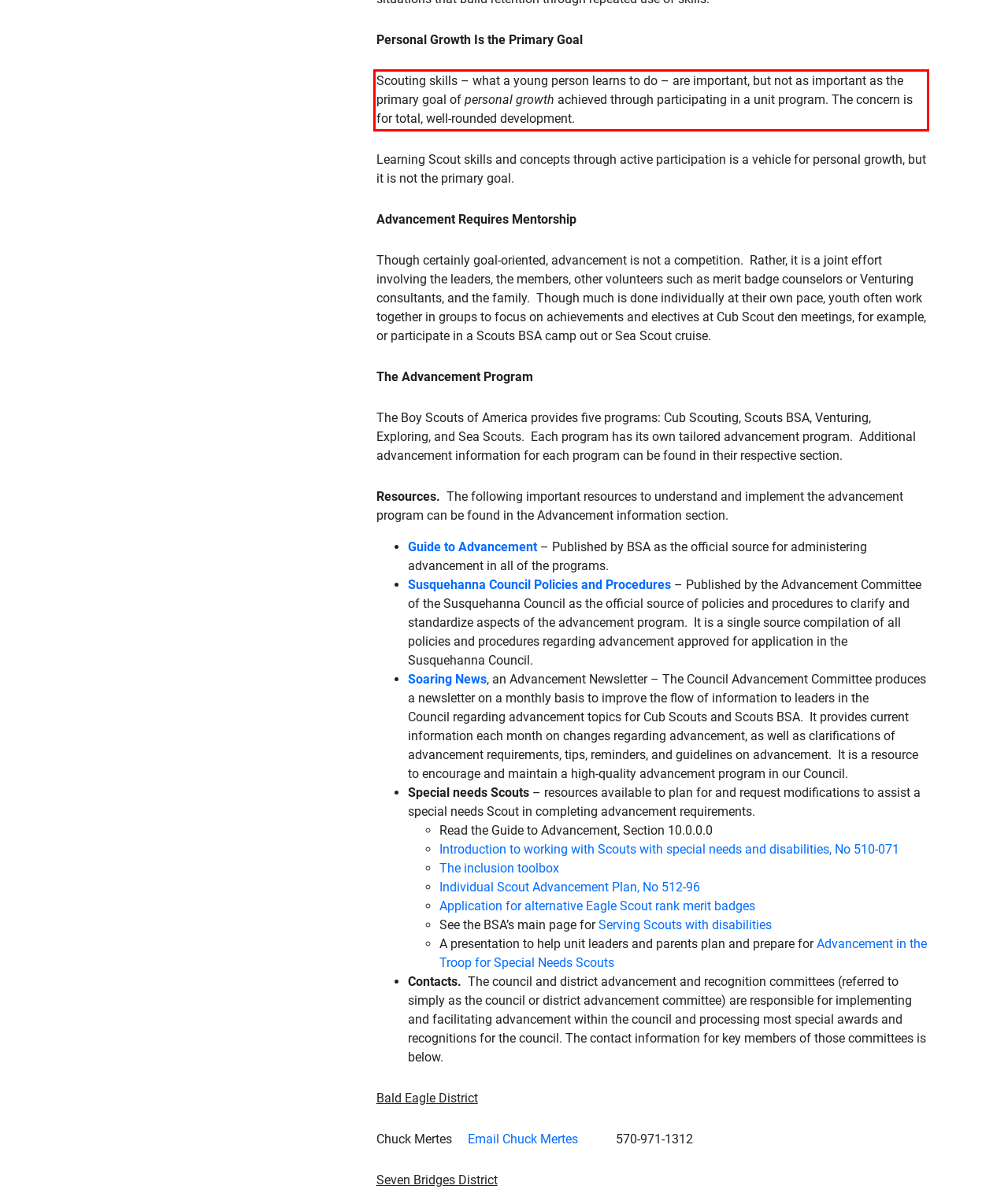Within the screenshot of the webpage, locate the red bounding box and use OCR to identify and provide the text content inside it.

Scouting skills – what a young person learns to do – are important, but not as important as the primary goal of personal growth achieved through participating in a unit program. The concern is for total, well-rounded development.